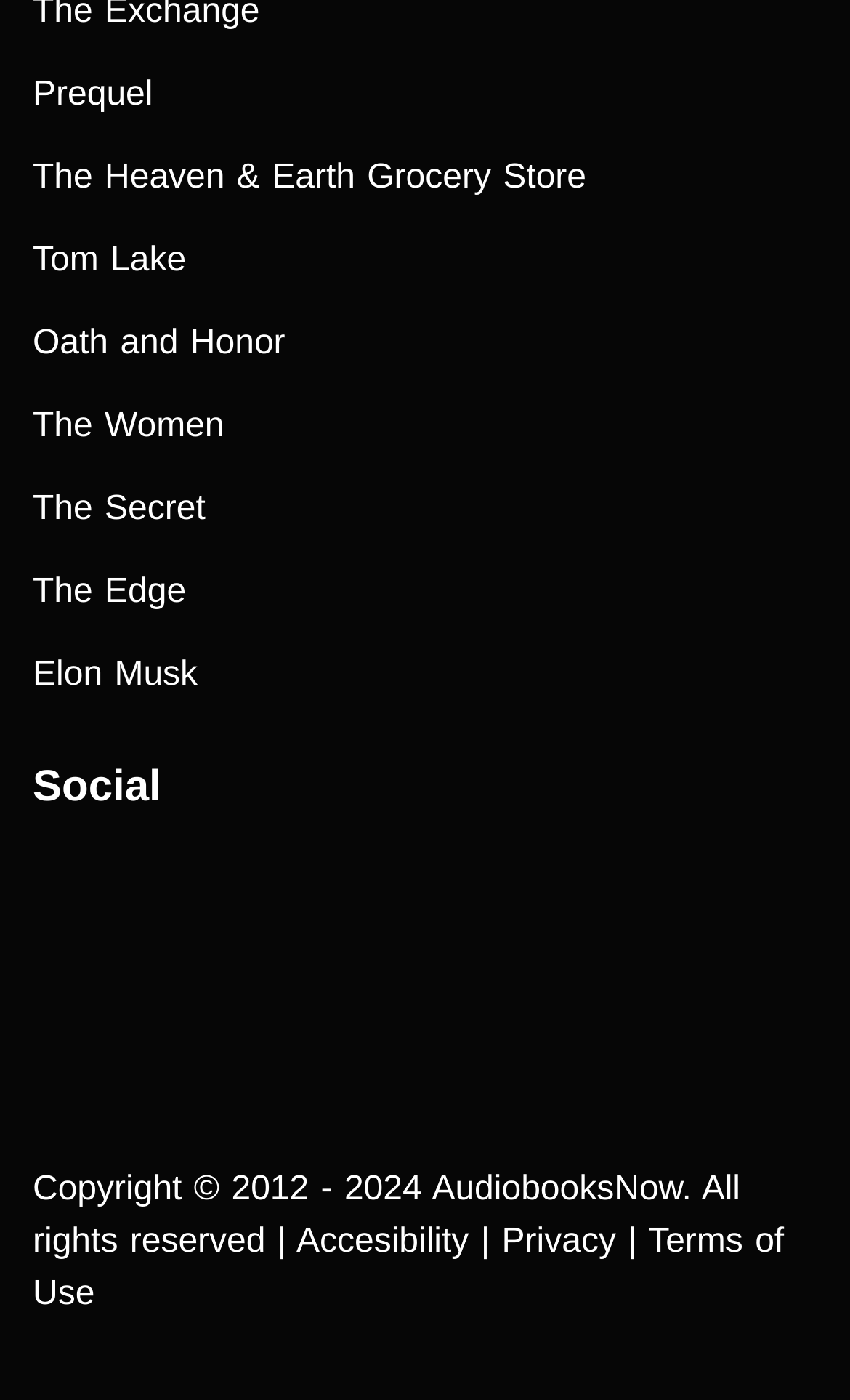Please provide a brief answer to the question using only one word or phrase: 
What year does the copyright start?

2012